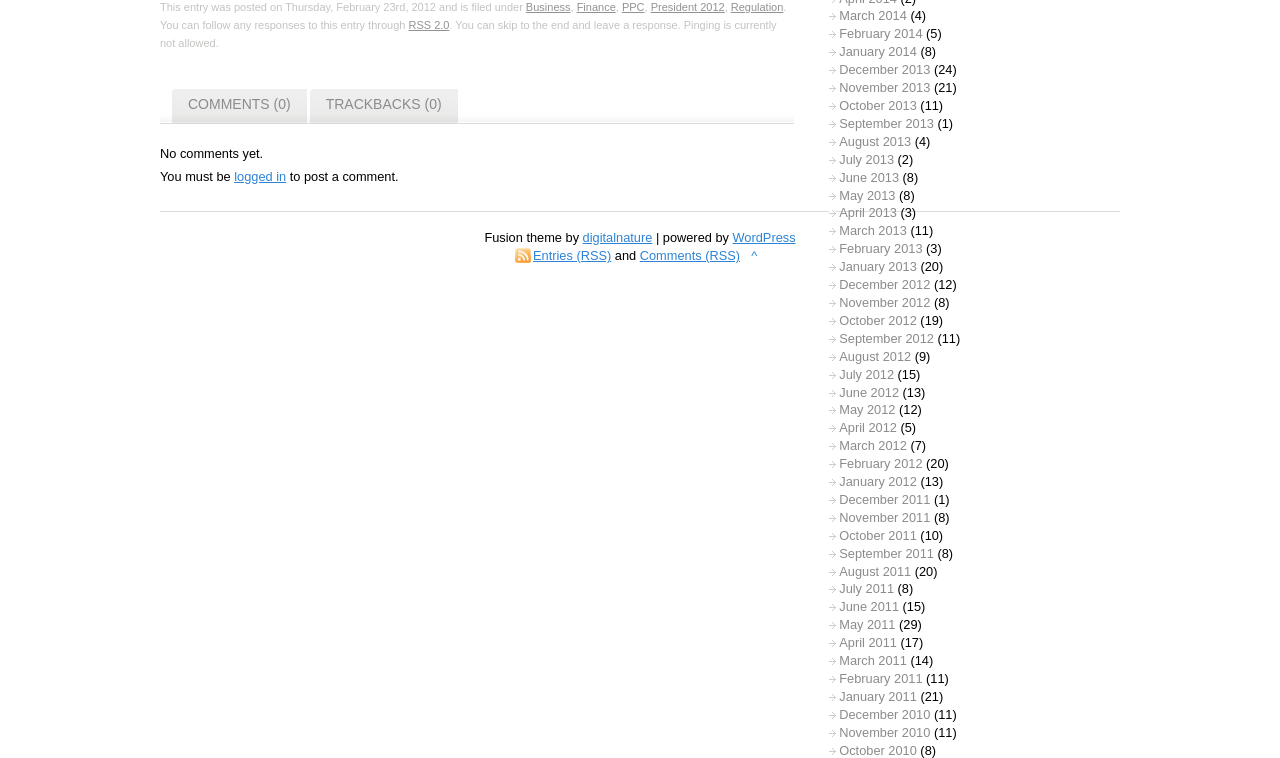Determine the bounding box coordinates of the region I should click to achieve the following instruction: "View posts from 'February 2012'". Ensure the bounding box coordinates are four float numbers between 0 and 1, i.e., [left, top, right, bottom].

[0.656, 0.6, 0.721, 0.624]